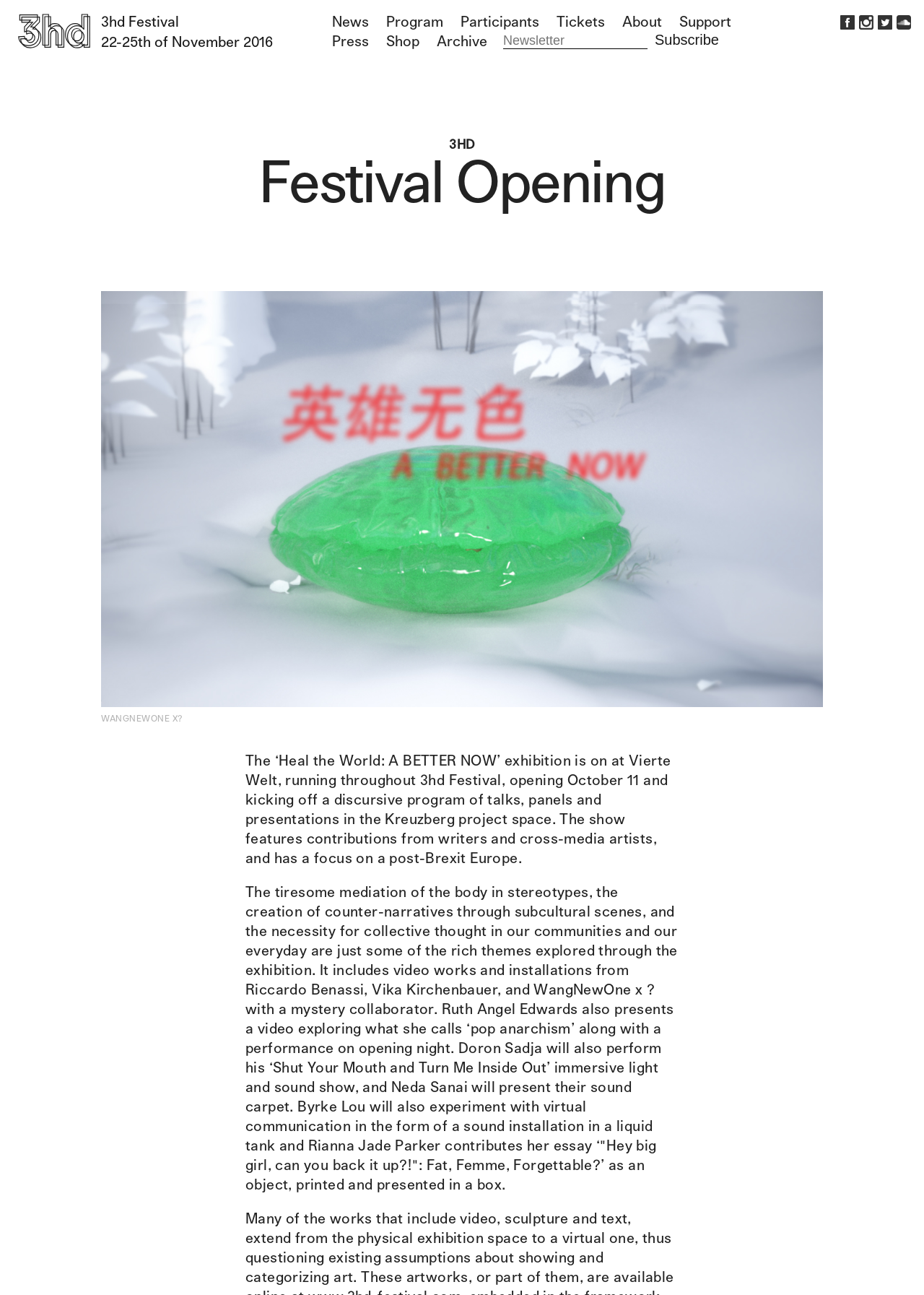Provide the bounding box coordinates of the HTML element described as: "name="EMAIL" placeholder="Newsletter"". The bounding box coordinates should be four float numbers between 0 and 1, i.e., [left, top, right, bottom].

[0.545, 0.026, 0.701, 0.038]